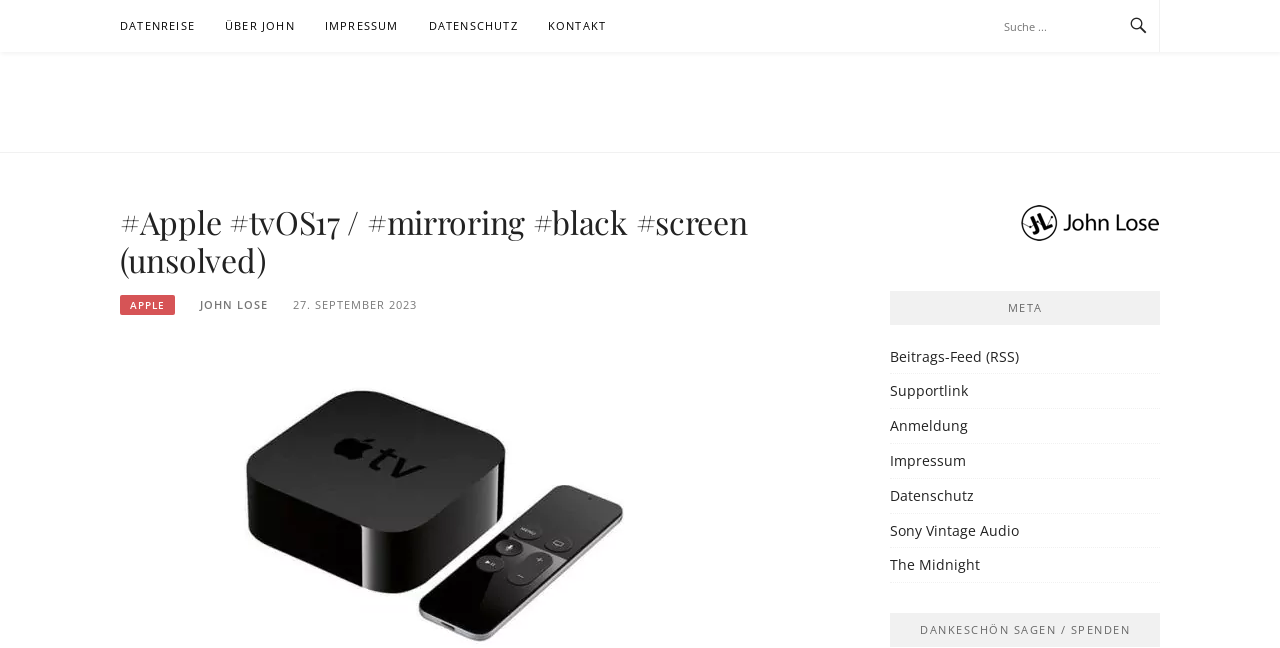Identify the bounding box coordinates for the UI element described as follows: name="s" placeholder="Suche ...". Use the format (top-left x, top-left y, bottom-right x, bottom-right y) and ensure all values are floating point numbers between 0 and 1.

[0.784, 0.028, 0.878, 0.057]